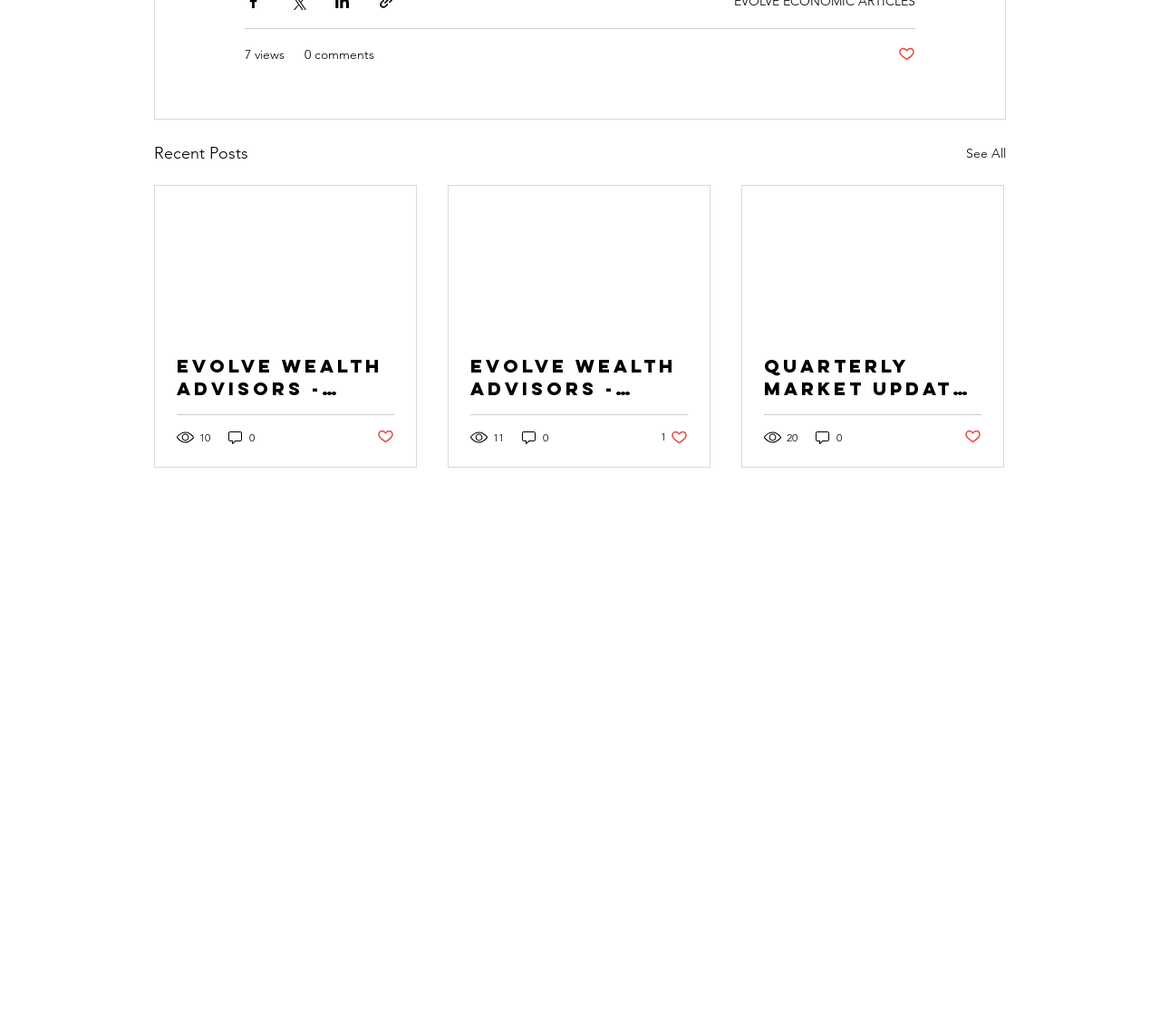Provide the bounding box coordinates of the section that needs to be clicked to accomplish the following instruction: "Like a post."

[0.325, 0.413, 0.34, 0.431]